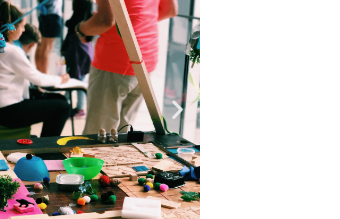How many people are seated in the image?
Carefully examine the image and provide a detailed answer to the question.

Although the exact number is not specified, the caption mentions that 'others appear to be seated', implying that there are multiple people seated in the image, engaged in their tasks.